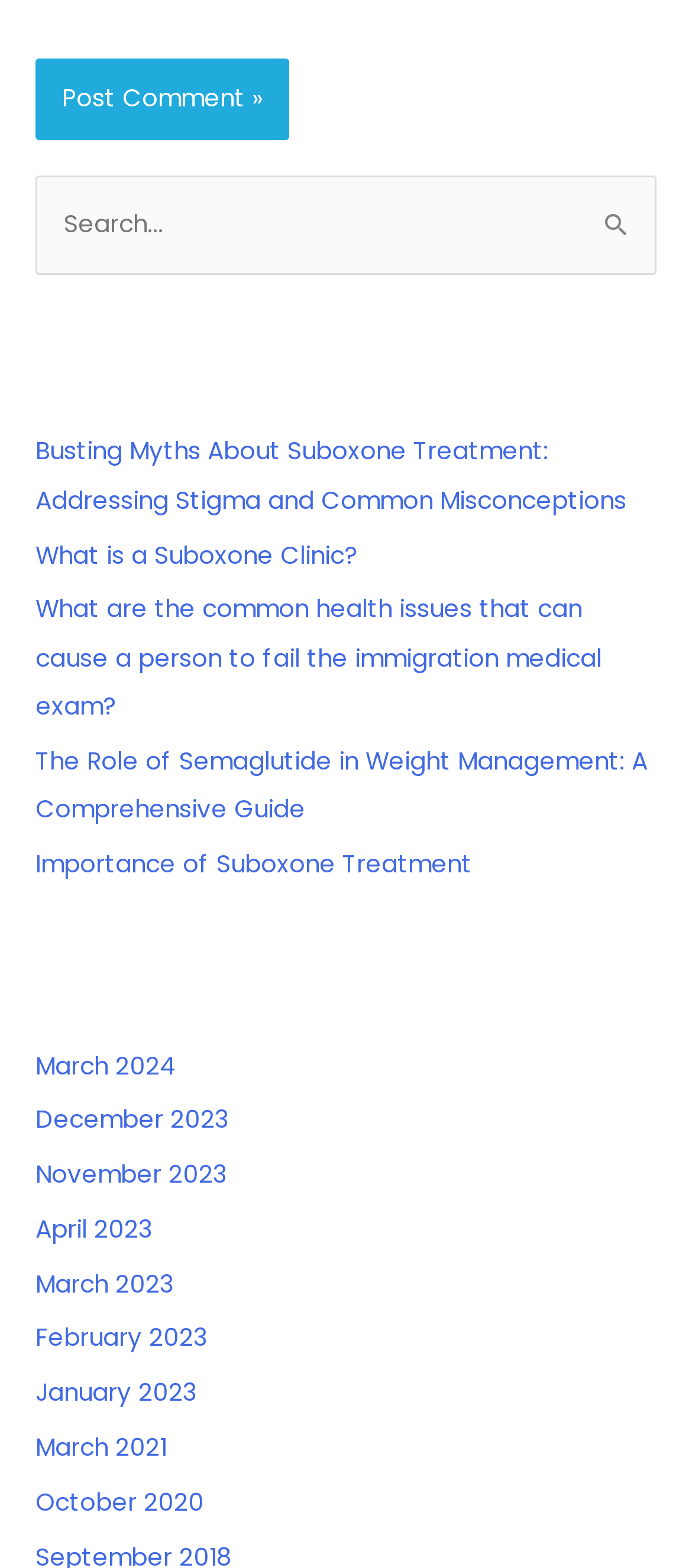Determine the bounding box coordinates for the clickable element required to fulfill the instruction: "Search for something". Provide the coordinates as four float numbers between 0 and 1, i.e., [left, top, right, bottom].

[0.051, 0.112, 0.949, 0.175]